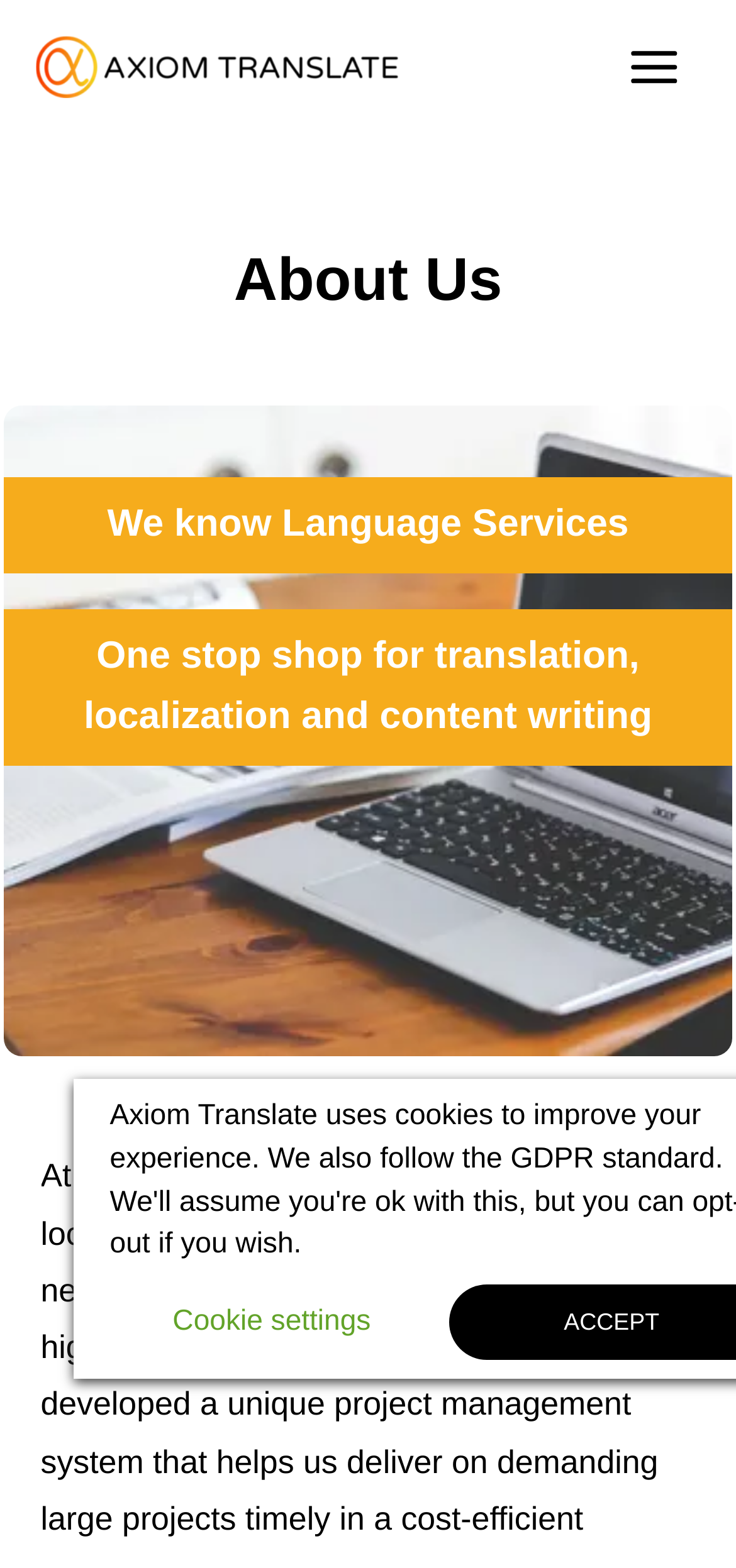Summarize the contents and layout of the webpage in detail.

The webpage is about Axiom Translate, a one-stop agency for translation, localization, and content writing. At the top of the page, there is a header section that spans the entire width, containing a link to the homepage with the text "Axiom Translate" and an accompanying image of the same name. Below this header, there is a larger image that takes up most of the width, with the text "We know Language Services".

Underneath the image, there is a heading that reads "About Us", which is centered on the page. Below the heading, there is a paragraph of text that summarizes the agency's services, stating that they are a "One stop shop for translation, localization and content writing". This text is positioned roughly in the middle of the page, taking up about two-thirds of the width.

At the bottom of the page, there is a button labeled "Cookie settings", which is positioned near the center of the page.